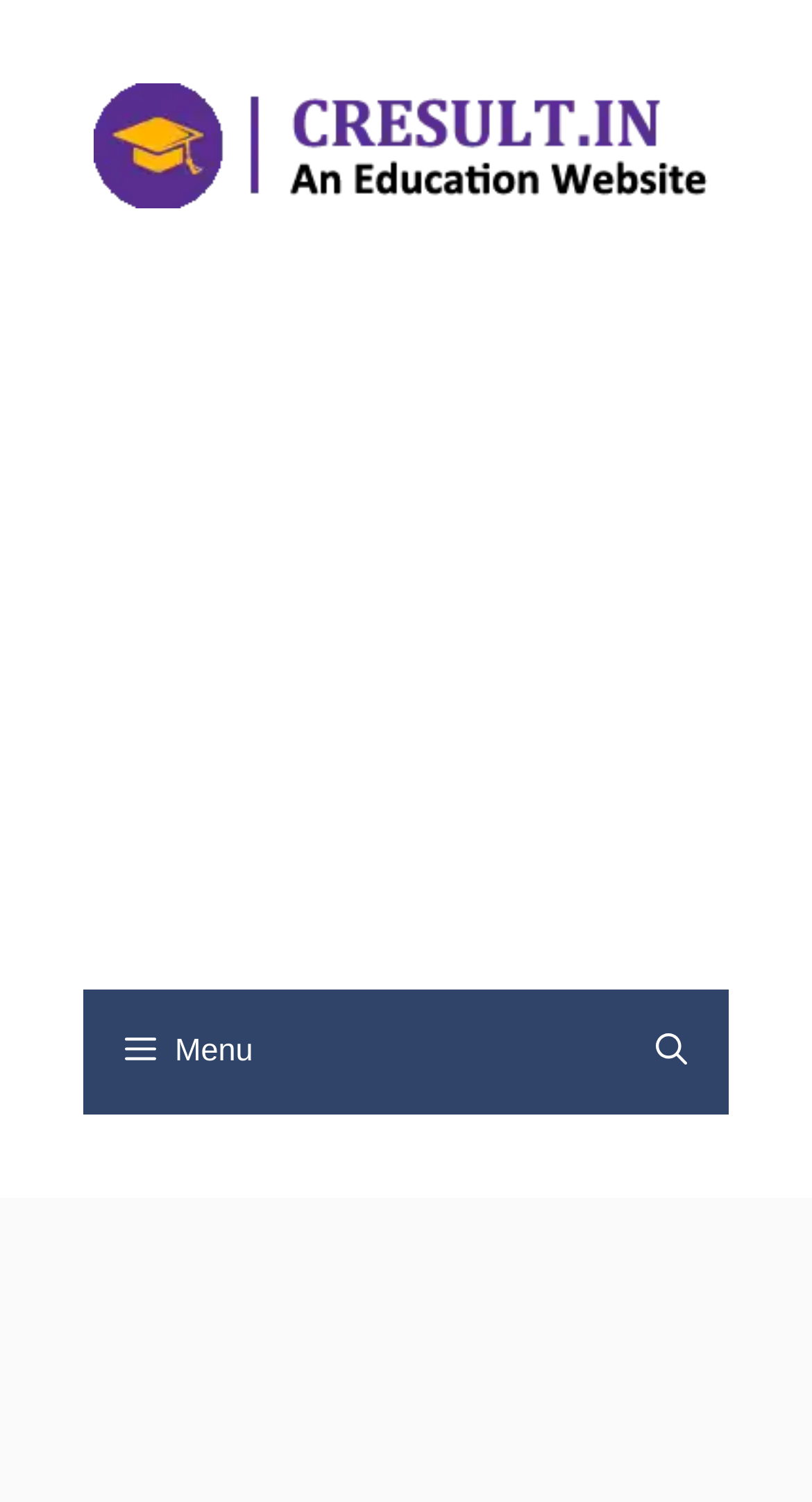What is the purpose of the search bar?
Based on the image, give a one-word or short phrase answer.

To search